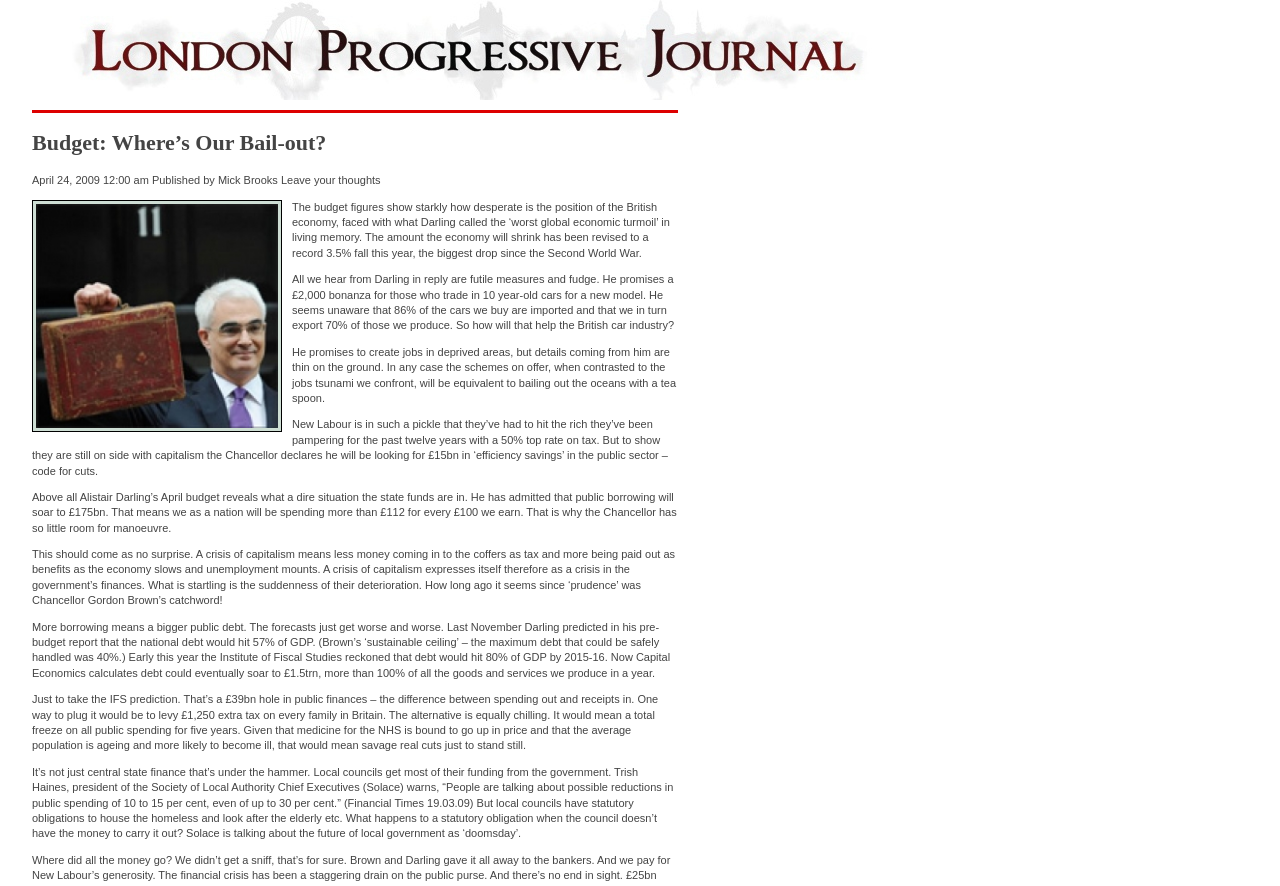What is the warning given by Trish Haines?
Please provide a comprehensive answer based on the details in the screenshot.

I found the warning given by Trish Haines by reading the StaticText element with the text 'Trish Haines, president of the Society of Local Authority Chief Executives (Solace) warns, “People are talking about possible reductions in public spending of 10 to 15 per cent, even of up to 30 per cent.”' which is located at the end of the article.